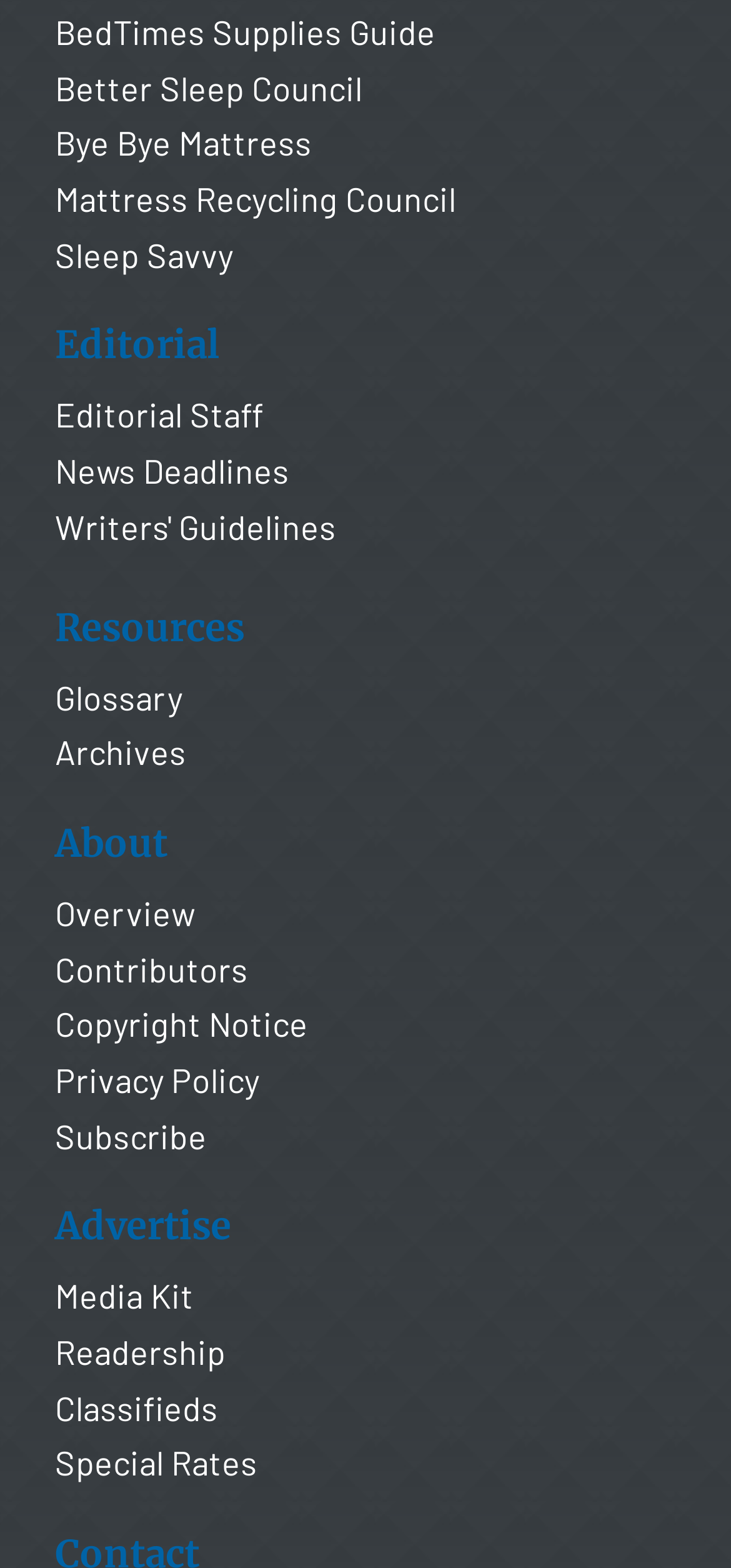Can you specify the bounding box coordinates of the area that needs to be clicked to fulfill the following instruction: "View Editorial"?

[0.075, 0.205, 0.301, 0.235]